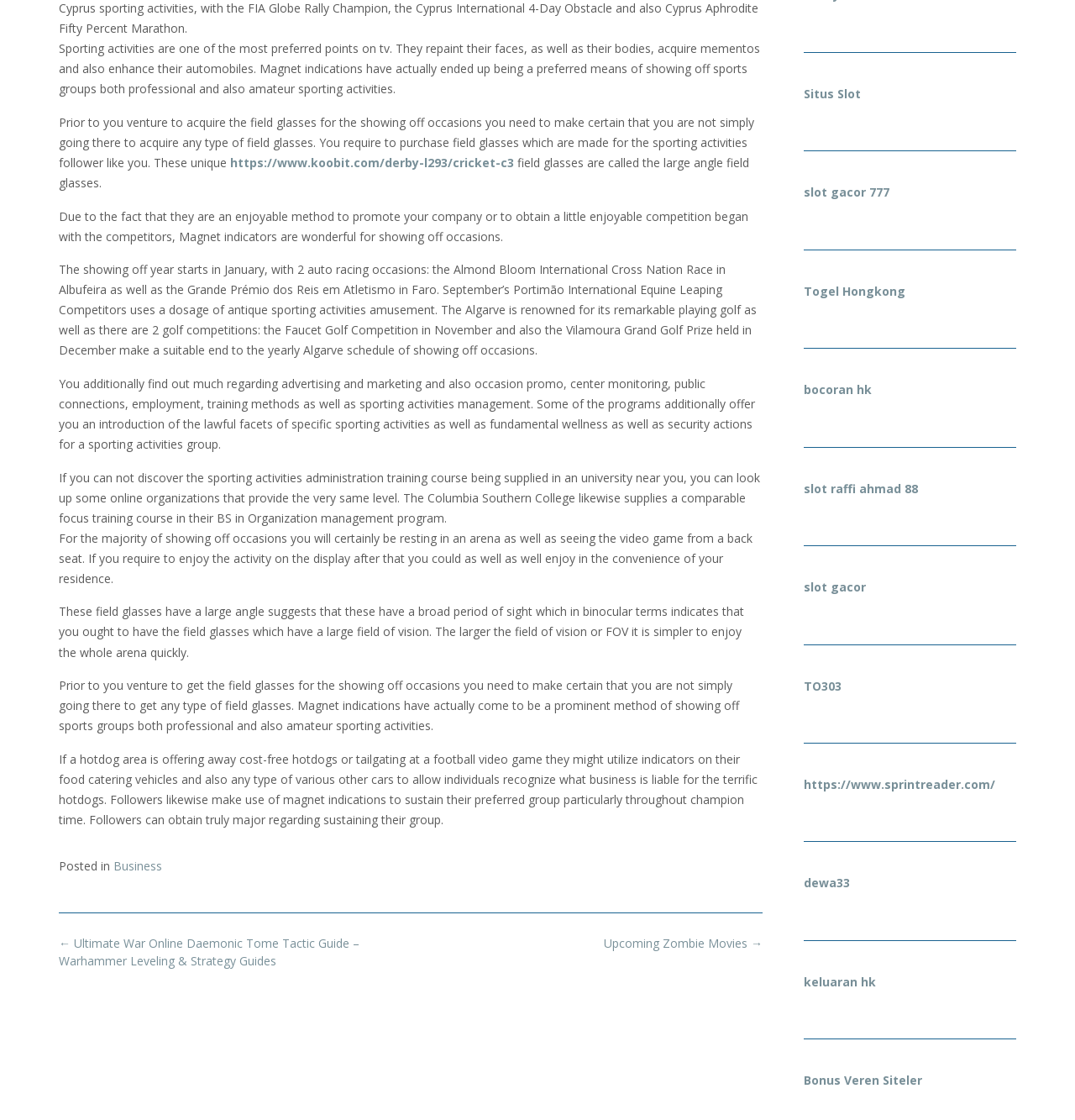Provide your answer in a single word or phrase: 
What is the purpose of magnet signs on food catering vehicles?

To let people know who is providing the food